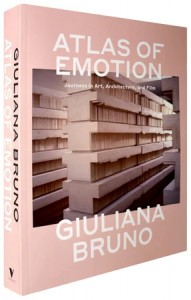How many pages does the book contain?
Using the details shown in the screenshot, provide a comprehensive answer to the question.

The book contains 496 pages, which is a significant amount of content that reflects the wealth of knowledge presented in the cultural history of art, architecture, and film.